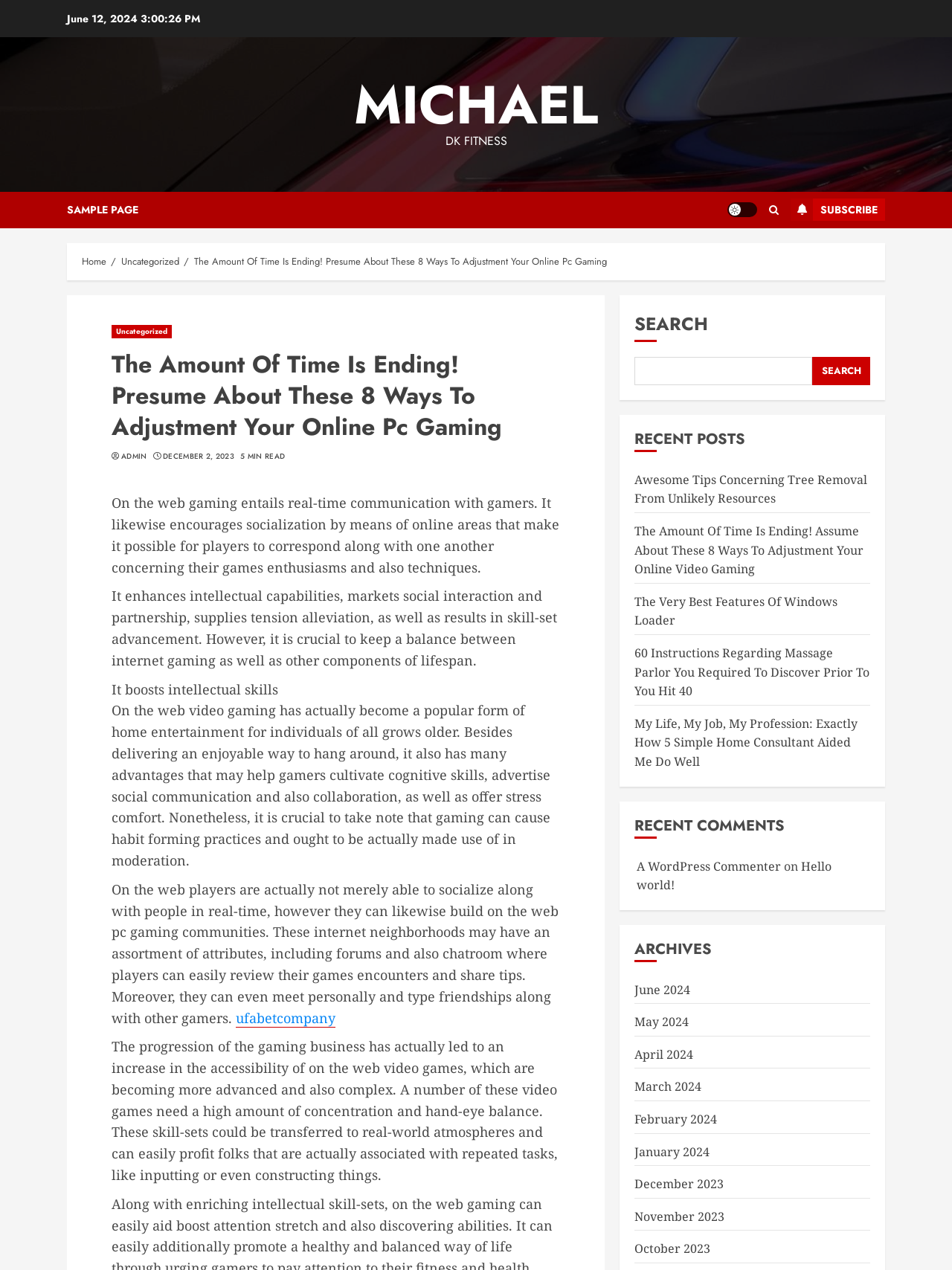Specify the bounding box coordinates of the element's region that should be clicked to achieve the following instruction: "View the 'RECENT POSTS'". The bounding box coordinates consist of four float numbers between 0 and 1, in the format [left, top, right, bottom].

[0.667, 0.338, 0.914, 0.356]